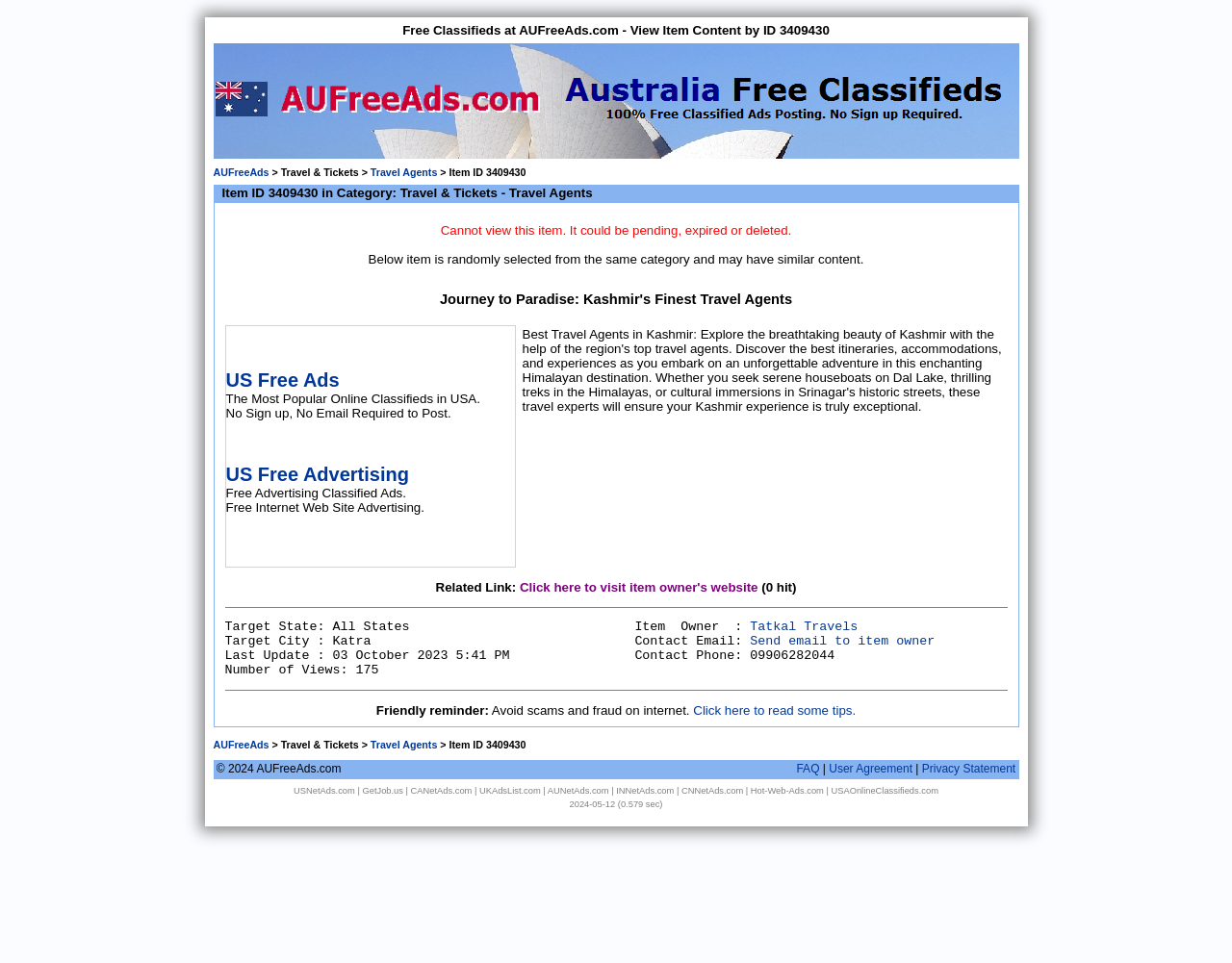Generate a detailed explanation of the webpage's features and information.

This webpage is a classifieds listing page on AUFreeAds.com, specifically displaying an item with ID 3409430 in the Travel & Tickets category, under the subcategory of Travel Agents. 

At the top of the page, there is a heading with the title "Free Classifieds at AUFreeAds.com - View Item Content by ID 3409430" and an image of the Australian flag. Below the heading, there is a link to AUFreeAds and a static text indicating the category and subcategory of the item.

The main content of the page is a table with multiple rows, each containing information about the item. The first row has a heading with the item ID and category, followed by a message indicating that the original item is not available and a randomly selected item from the same category is displayed instead.

The second row contains a table cell with a heading and a description of the item, which is a travel agency service in Kashmir. The description is quite detailed, mentioning the services offered and the experiences that can be had in Kashmir.

The subsequent rows contain additional information about the item, including a link to a related website, details about the item owner, and statistics about the item's views. There are also separators and reminders about avoiding scams and fraud on the internet.

At the bottom of the page, there are links to other websites, including AUFreeAds, USNetAds, and others, as well as a copyright notice and links to the FAQ, User Agreement, and Privacy Statement.